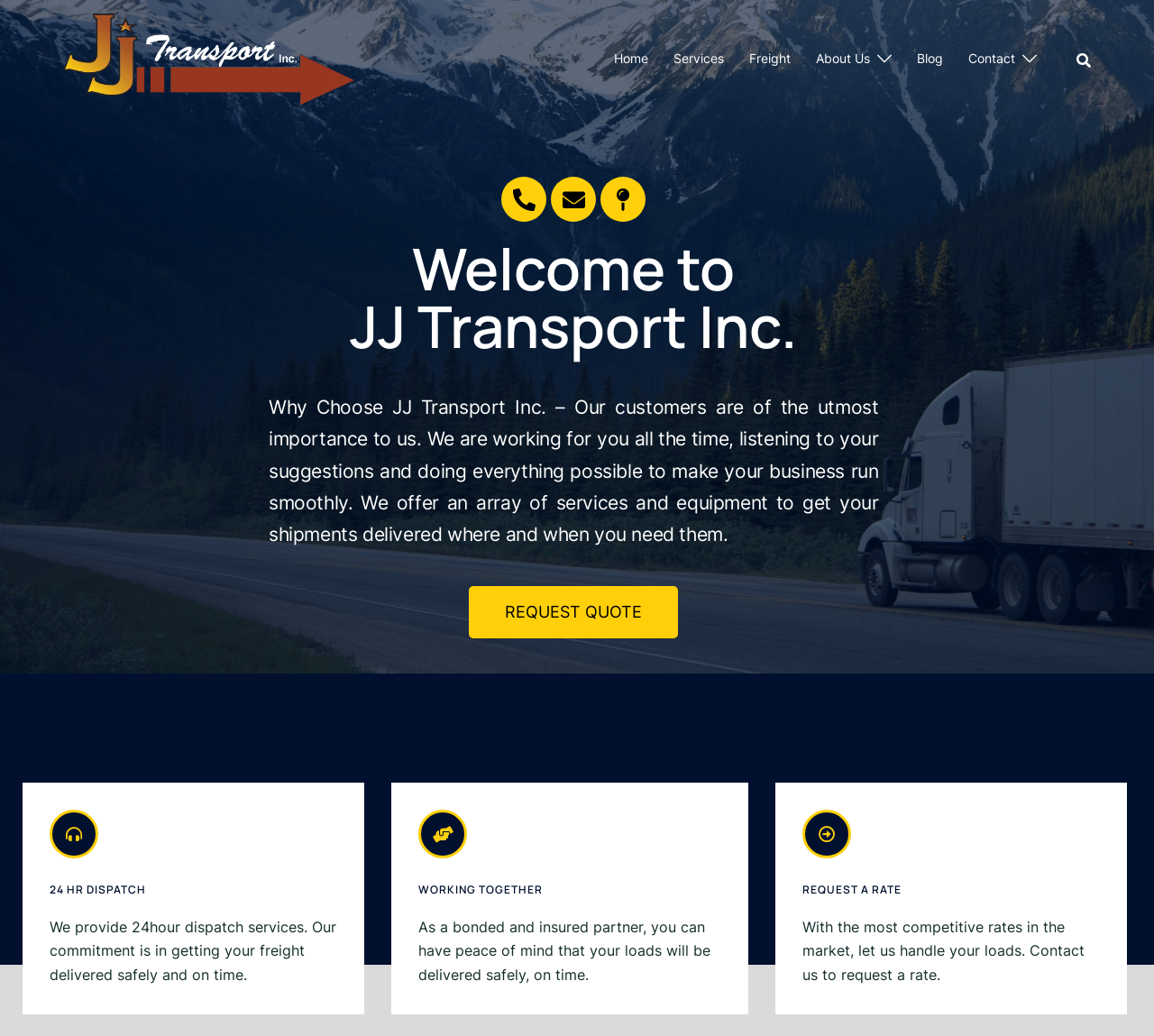Determine the bounding box coordinates for the UI element matching this description: "Skip Hire Cost in Hoddlesden".

None